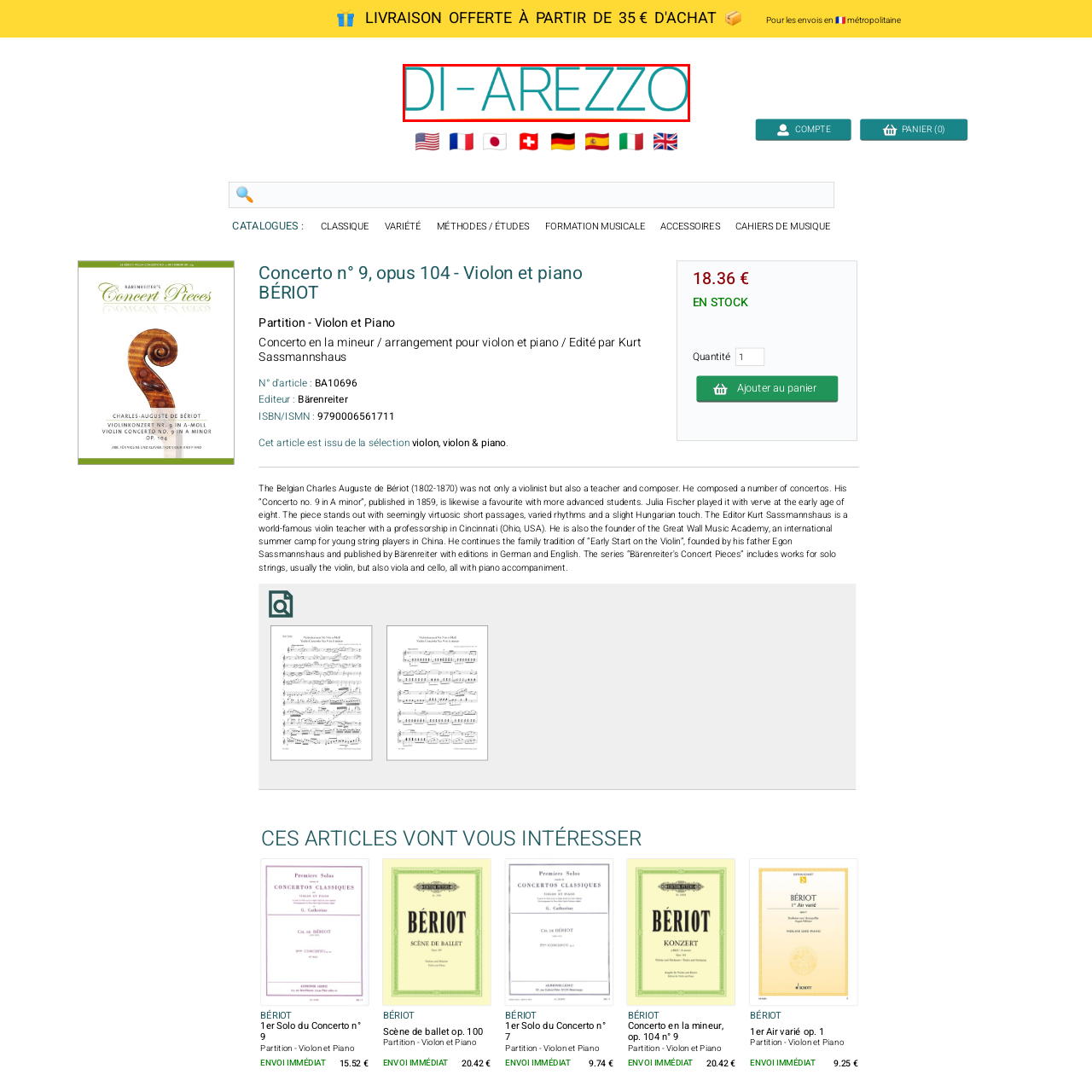Elaborate on the contents of the image highlighted by the red boundary in detail.

The image features the logo of DI-Arezzo, a prominent online music store that specializes in selling music scores, books, and instruments. The logo is designed with a modern and elegant font, displaying the name "DI-AREZZO" in a bold, turquoise color. The clean lines and contemporary aesthetics of the logo reflect the store's focus on providing a wide range of musical resources, appealing to musicians, educators, and enthusiasts alike. The logo serves as a visual representation of DI-Arezzo’s mission to support music education and performance through accessible materials.